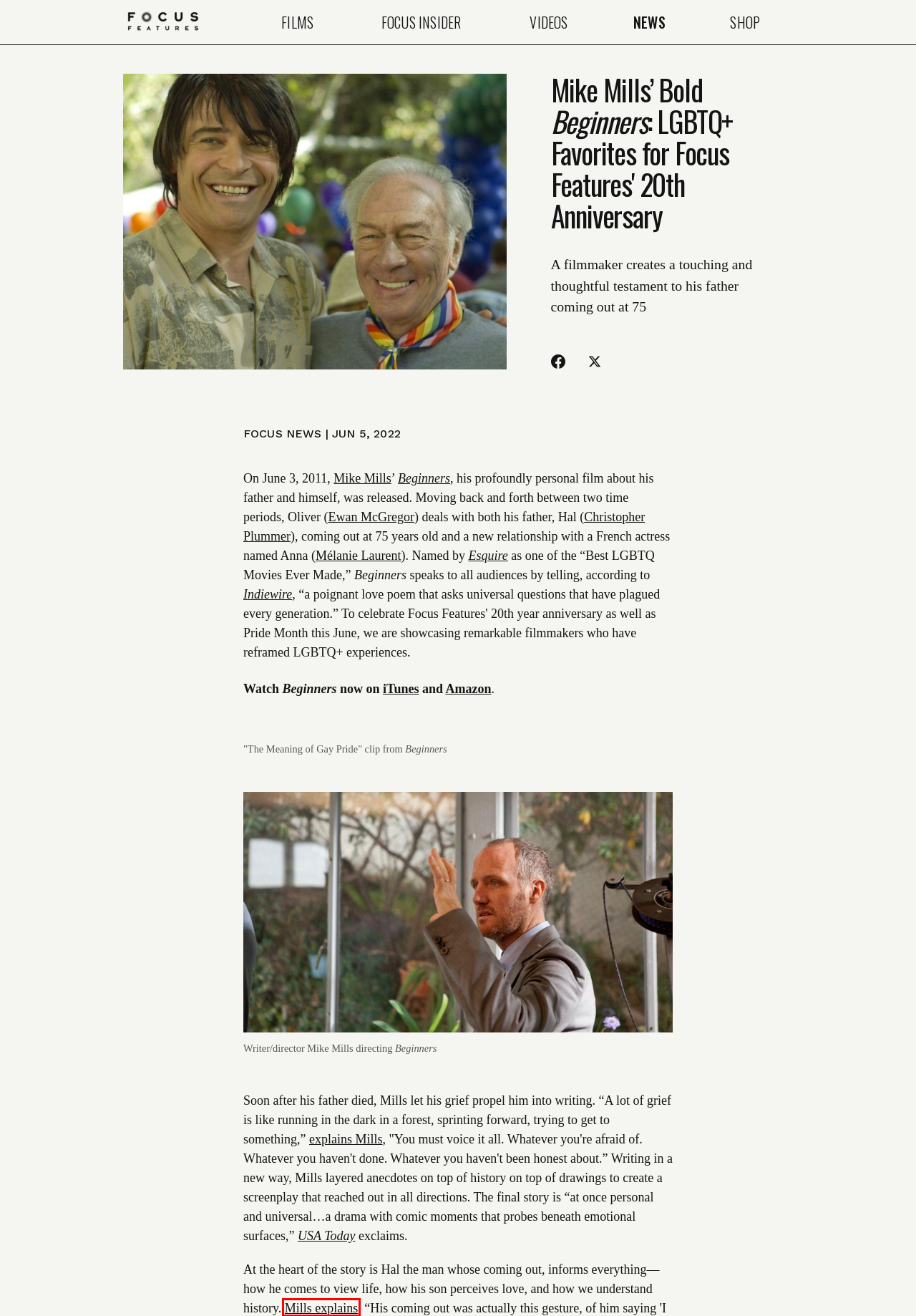Given a screenshot of a webpage with a red bounding box highlighting a UI element, choose the description that best corresponds to the new webpage after clicking the element within the red bounding box. Here are your options:
A. Focus Insider | Focus Insider Program
B. National Coming Out Day: The 10 Best LGBT Movies About Coming Out
C. Christopher Plummer - IMDb
D. Mélanie Laurent - IMDb
E. 62 Best LGBTQ Movies of All Time - Essential LGBT Films
F. Mike Mills - IMDb
G. 'Beginners' is endlessly original - USATODAY.com
H. 'Beginners': A Son's 'Love Letter' To His Gay Father : NPR

H